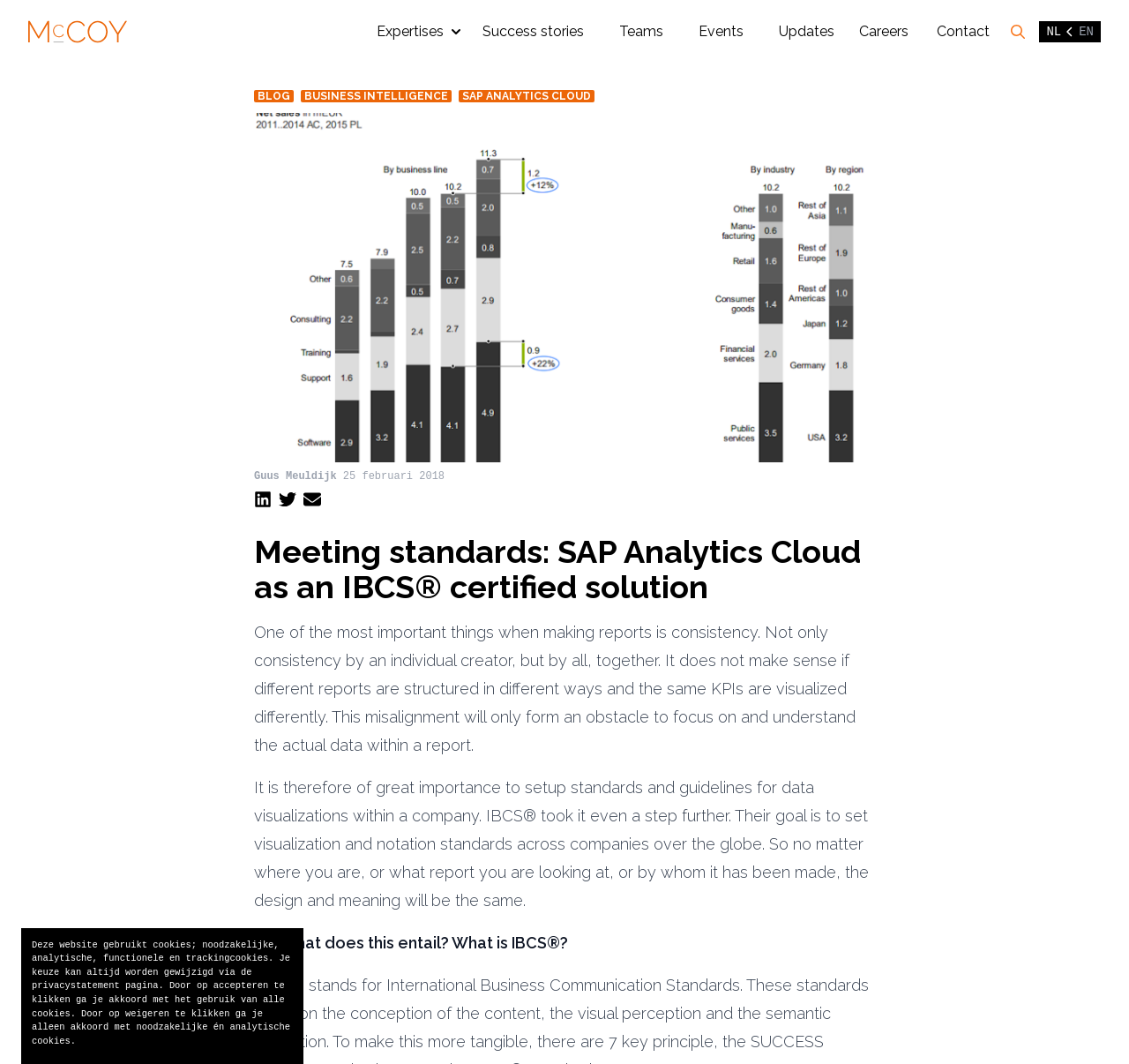Please determine the bounding box coordinates of the clickable area required to carry out the following instruction: "Switch to English". The coordinates must be four float numbers between 0 and 1, represented as [left, top, right, bottom].

[0.924, 0.022, 0.972, 0.038]